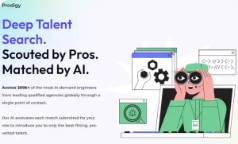Detail every significant feature and component of the image.

The image promotes "Prodigy," a recruitment platform that emphasizes its innovative approach to talent search. It features an illustration of a person wearing glasses, symbolizing the blend of professional insights and AI technology. The vibrant colors and modern design accentuate the text that reads: "Deep Talent Search. Scouted by Pros. Matched by AI." This suggests a dual focus on both human expertise and artificial intelligence in the recruitment process. The accompanying text highlights Prodigy’s ability to access thousands of in-demand engineers, showcasing the platform’s capability to connect qualified candidates from leading agencies globally. This image effectively communicates Prodigy's mission to streamline talent acquisition using state-of-the-art technology.